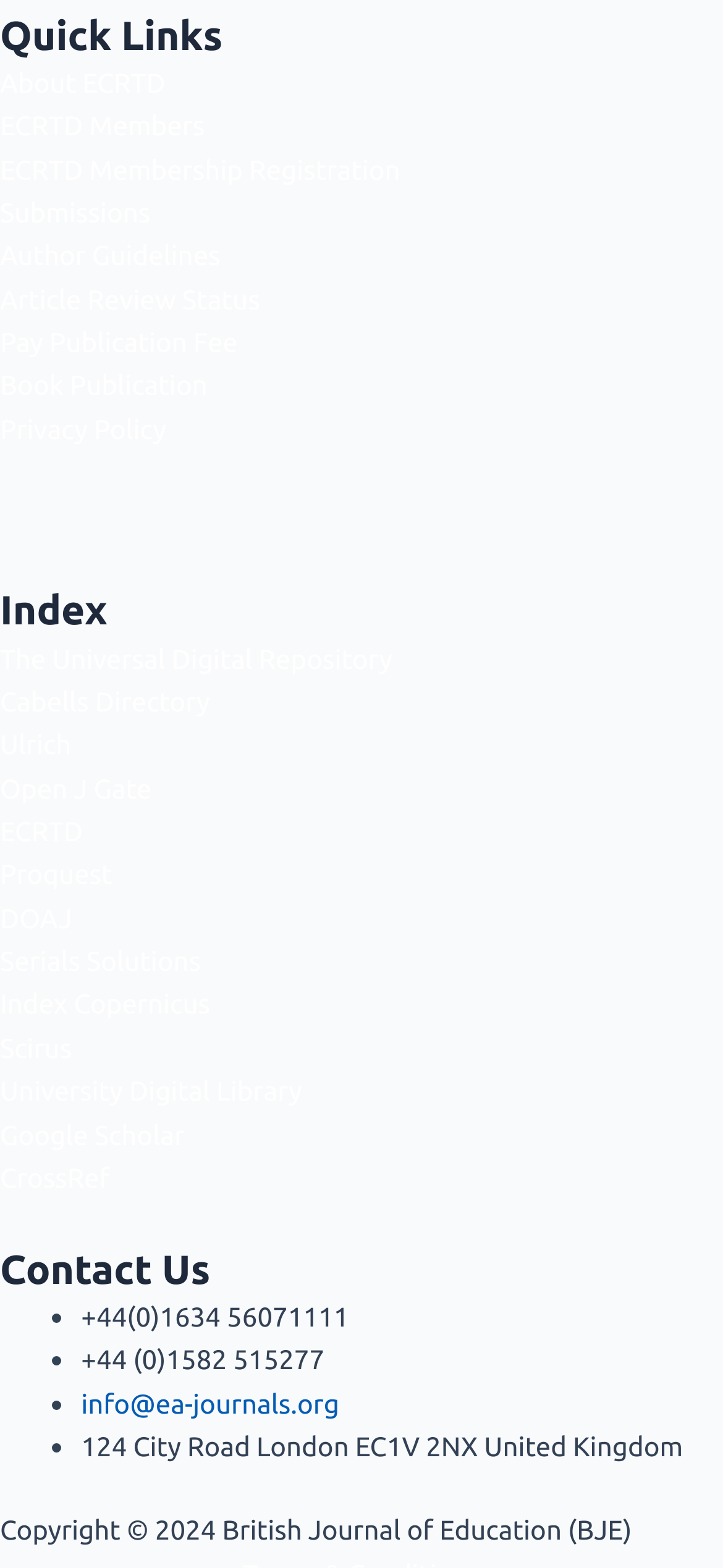Specify the bounding box coordinates of the area to click in order to execute this command: 'Contact us through info@ea-journals.org'. The coordinates should consist of four float numbers ranging from 0 to 1, and should be formatted as [left, top, right, bottom].

[0.112, 0.885, 0.469, 0.905]